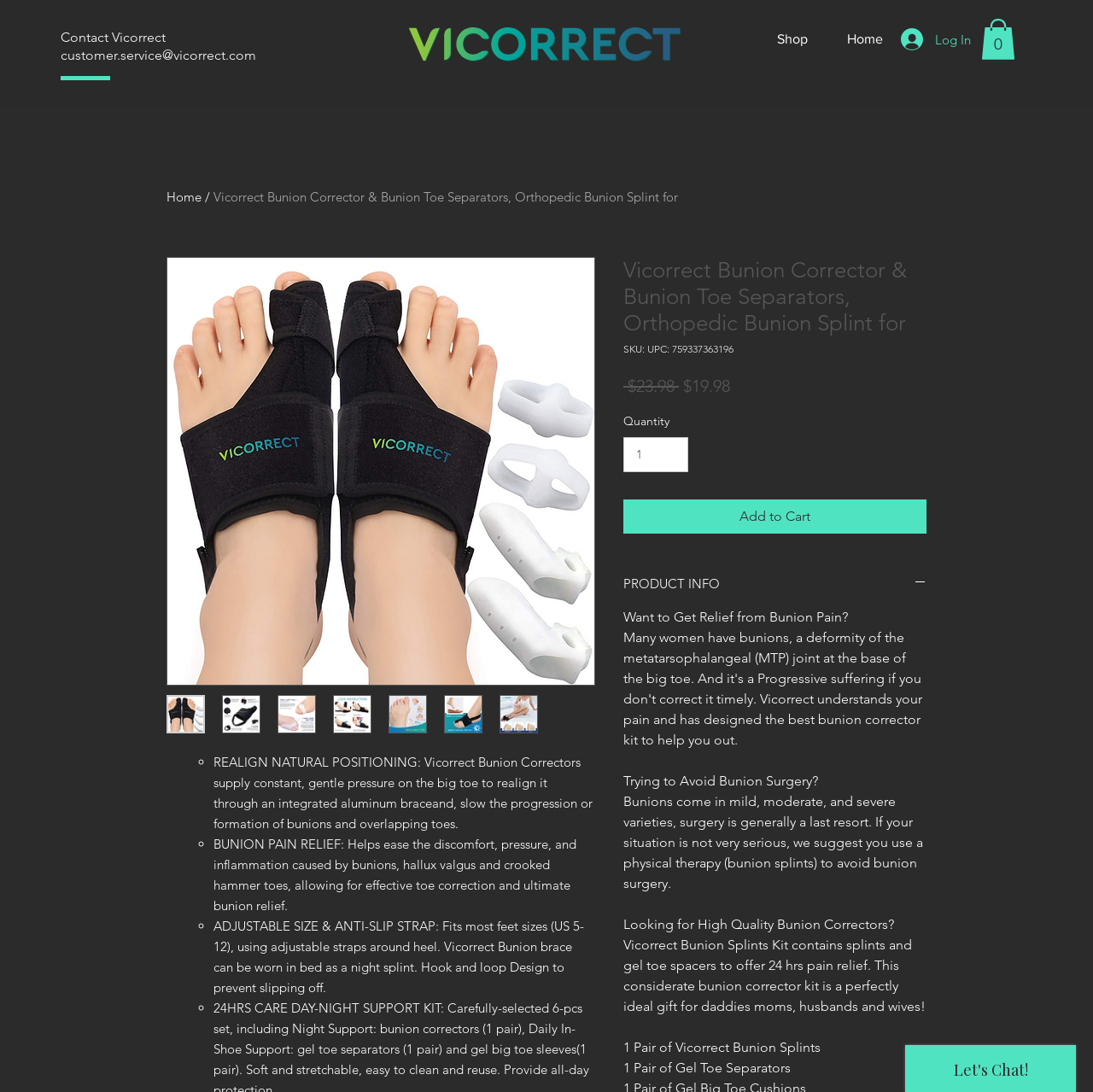Please reply to the following question using a single word or phrase: 
What is included in the Vicorrect Bunion Splints Kit?

1 Pair of Vicorrect Bunion Splints and 1 Pair of Gel Toe Separators